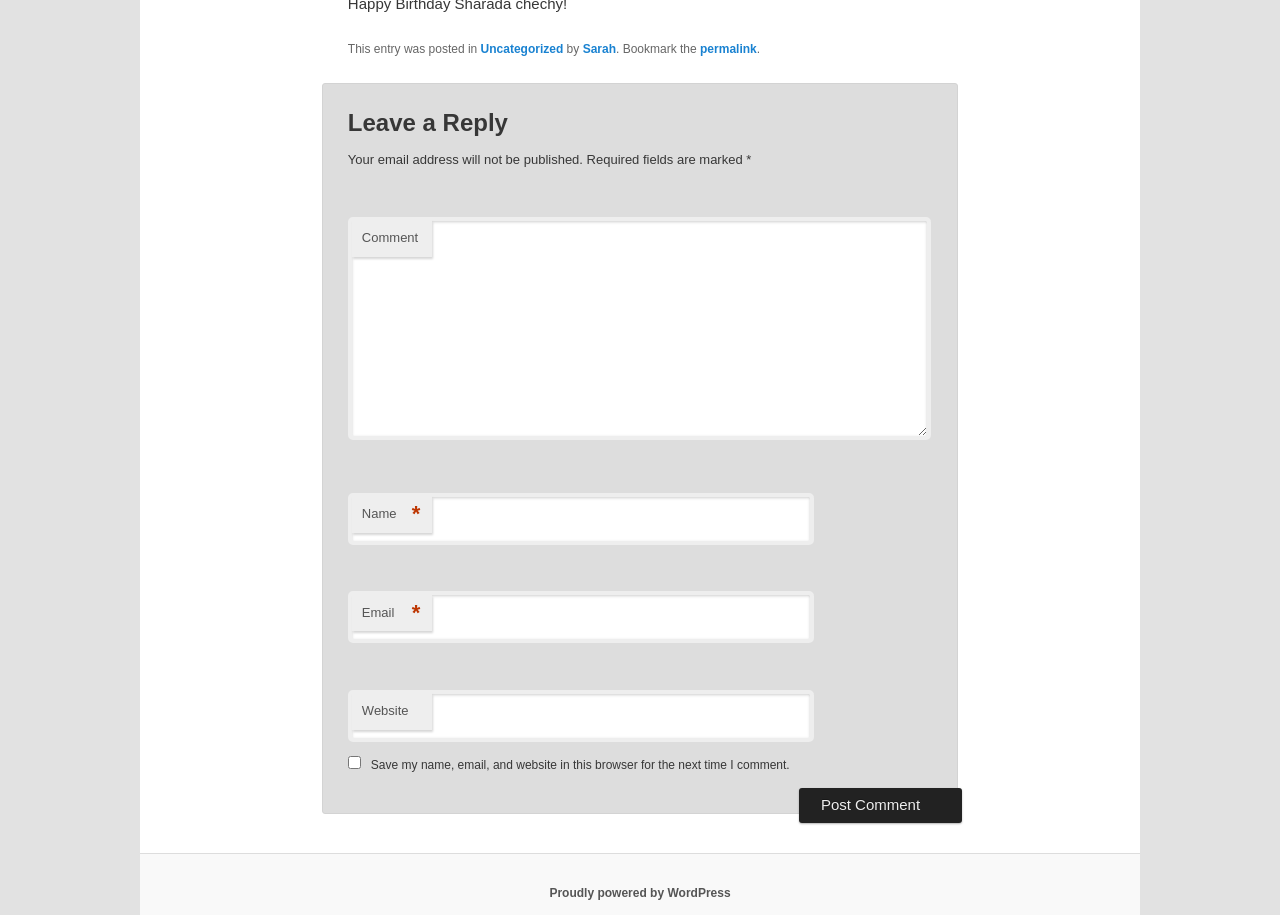Provide a brief response to the question below using one word or phrase:
What is the category of this post?

Uncategorized